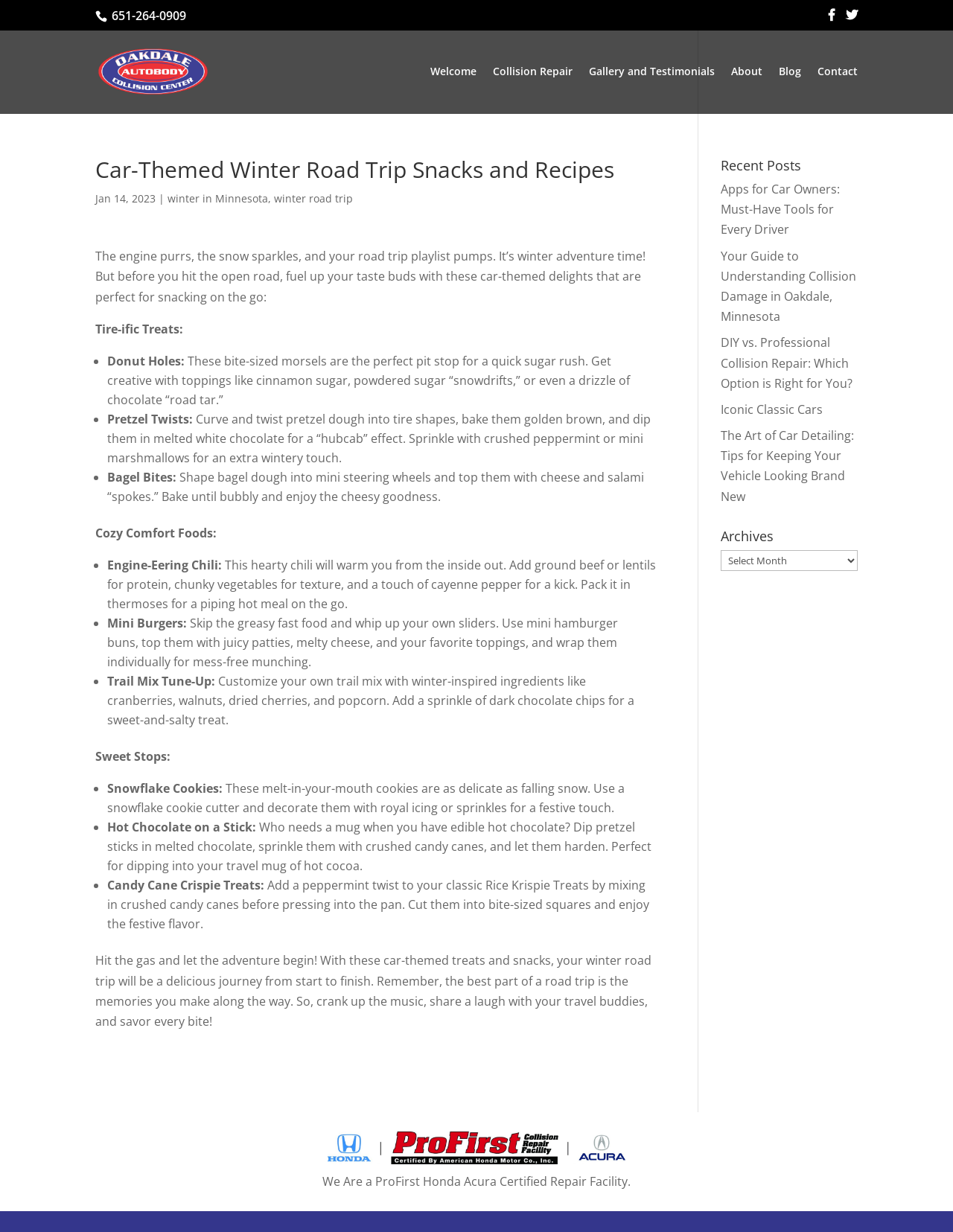Using the format (top-left x, top-left y, bottom-right x, bottom-right y), and given the element description, identify the bounding box coordinates within the screenshot: alt="Oakdale Collision"

[0.103, 0.05, 0.248, 0.064]